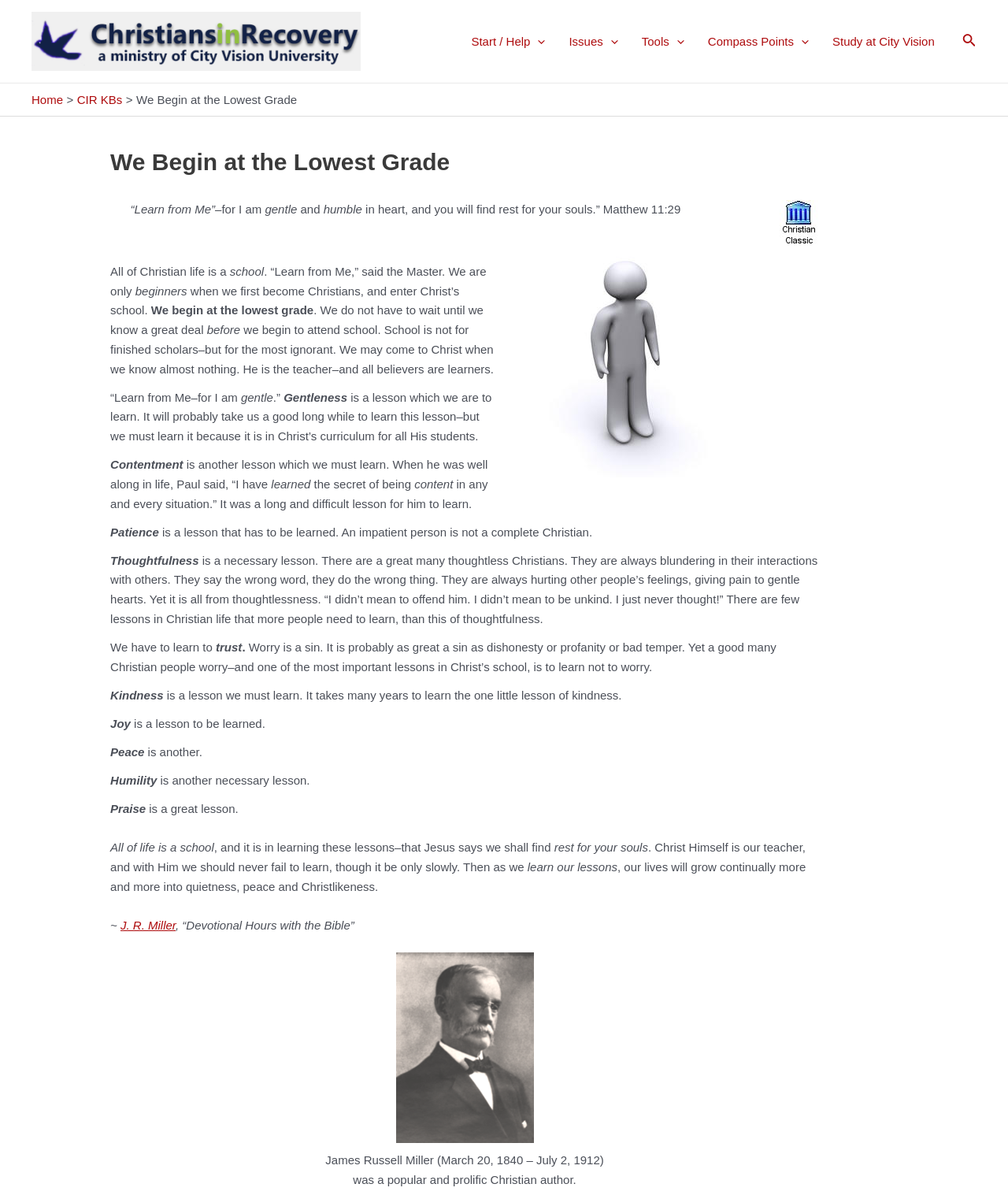Using the information in the image, could you please answer the following question in detail:
Who is the author of the devotional?

The author's name can be found at the bottom of the webpage, where it says 'J. R. Miller, “Devotional Hours with the Bible”'.